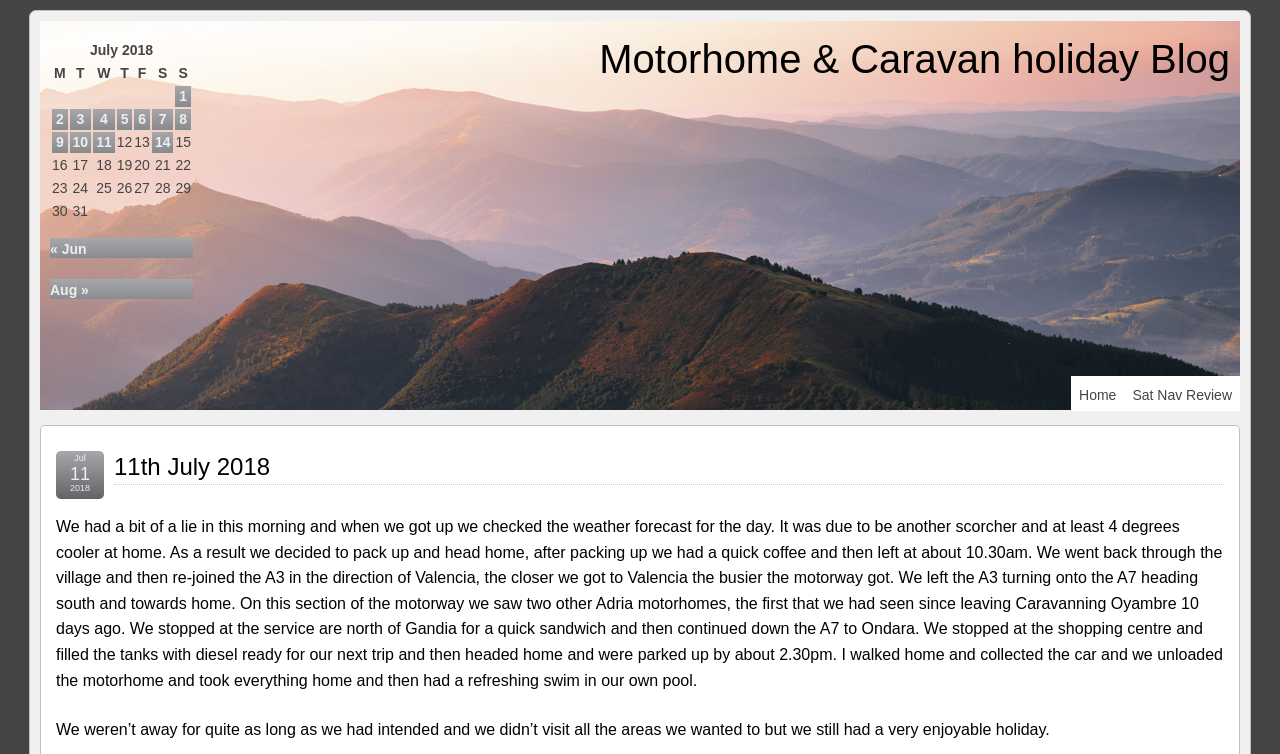Based on the visual content of the image, answer the question thoroughly: What was the weather forecast for the day?

The authors checked the weather forecast and decided to pack up and head home because it was due to be another scorcher and at least 4 degrees cooler at home.